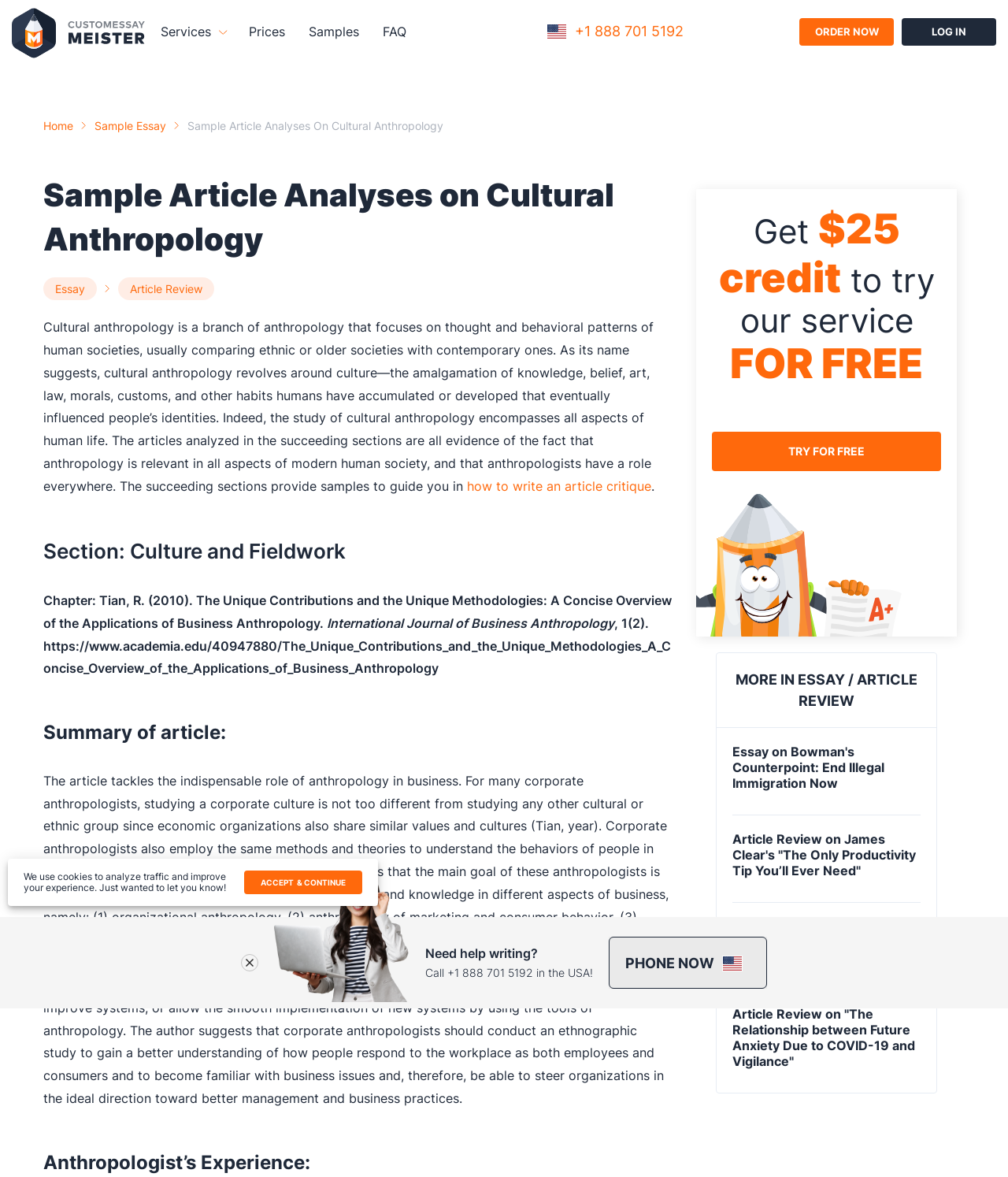Please specify the bounding box coordinates for the clickable region that will help you carry out the instruction: "Click ORDER NOW".

[0.793, 0.015, 0.887, 0.038]